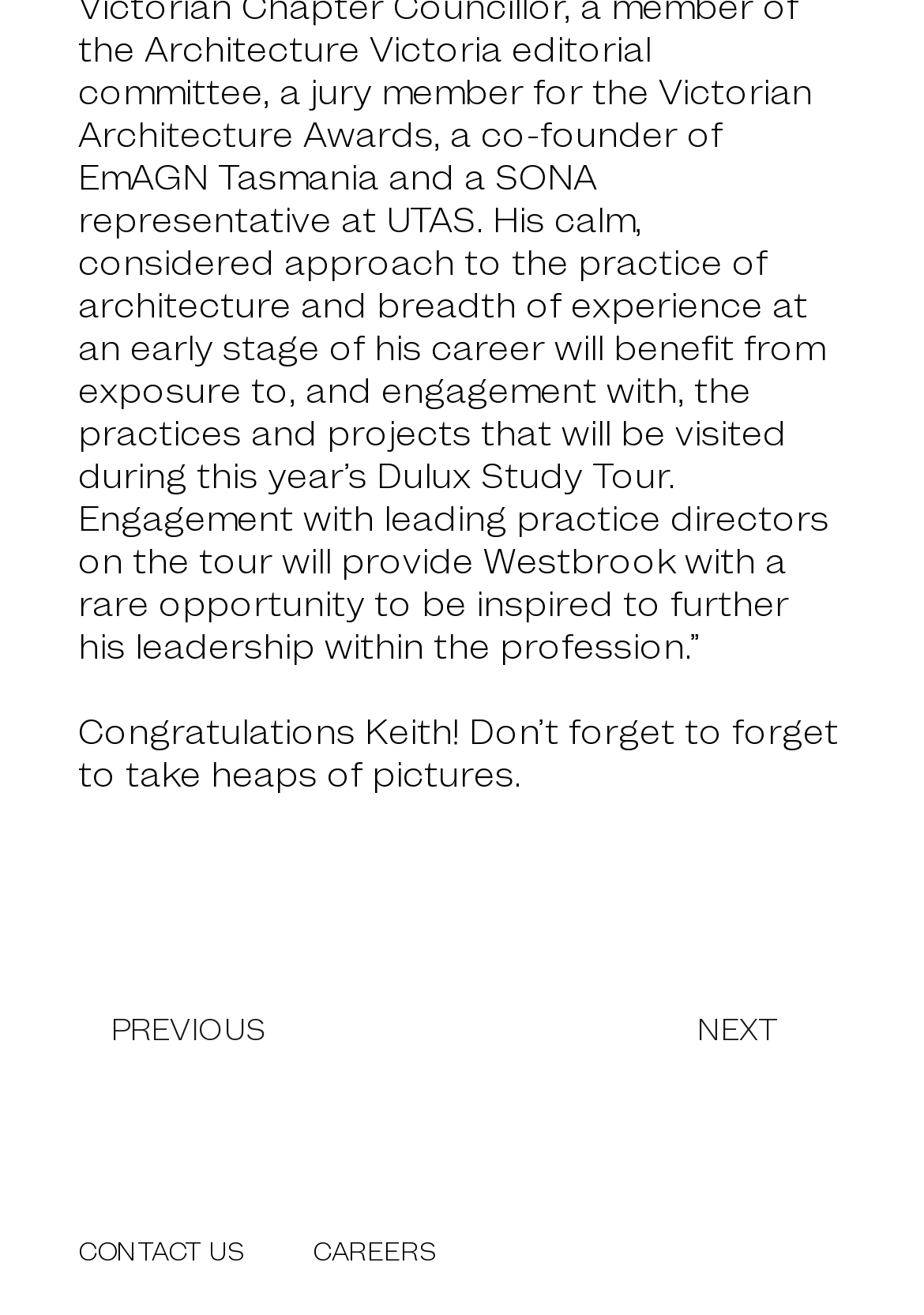Determine the bounding box coordinates in the format (top-left x, top-left y, bottom-right x, bottom-right y). Ensure all values are floating point numbers between 0 and 1. Identify the bounding box of the UI element described by: parent_node: GeoNetwork Orientation and Demo

None